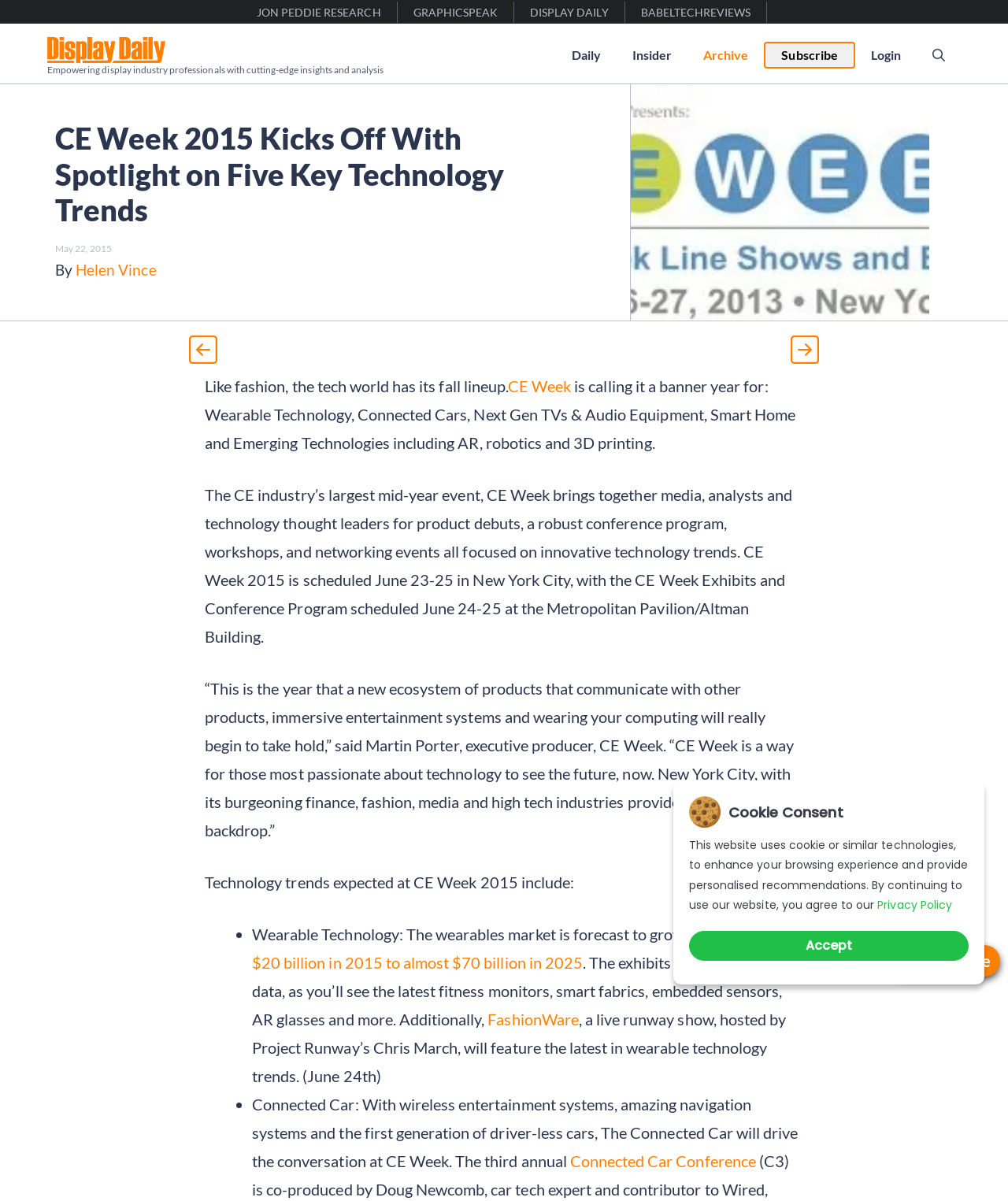Determine the bounding box coordinates of the clickable element necessary to fulfill the instruction: "Click on the link 'When Should I Use Rapé? How Often? What Dosage?'". Provide the coordinates as four float numbers within the 0 to 1 range, i.e., [left, top, right, bottom].

None